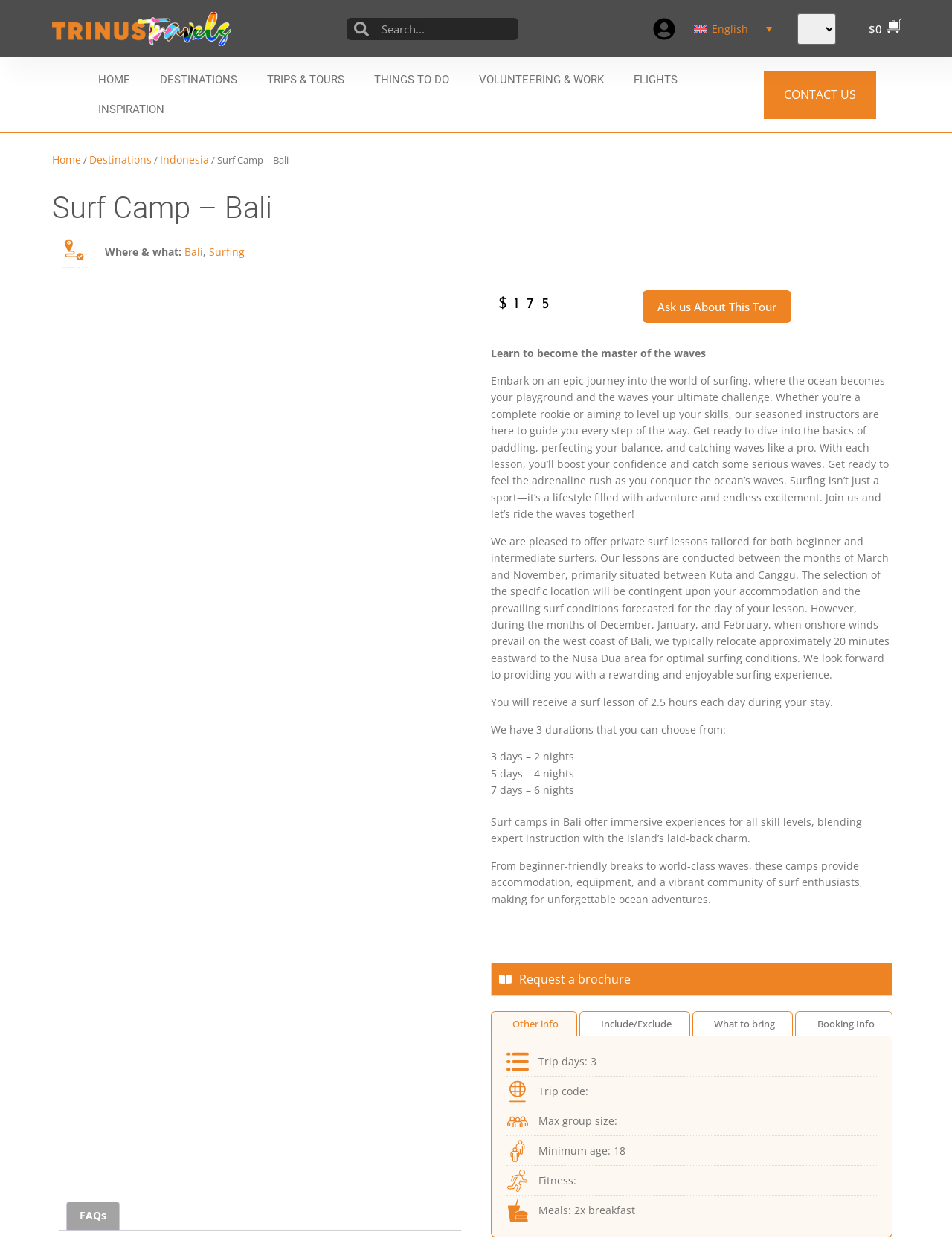Locate the bounding box of the UI element described in the following text: "Volunteering & Work".

[0.488, 0.052, 0.65, 0.076]